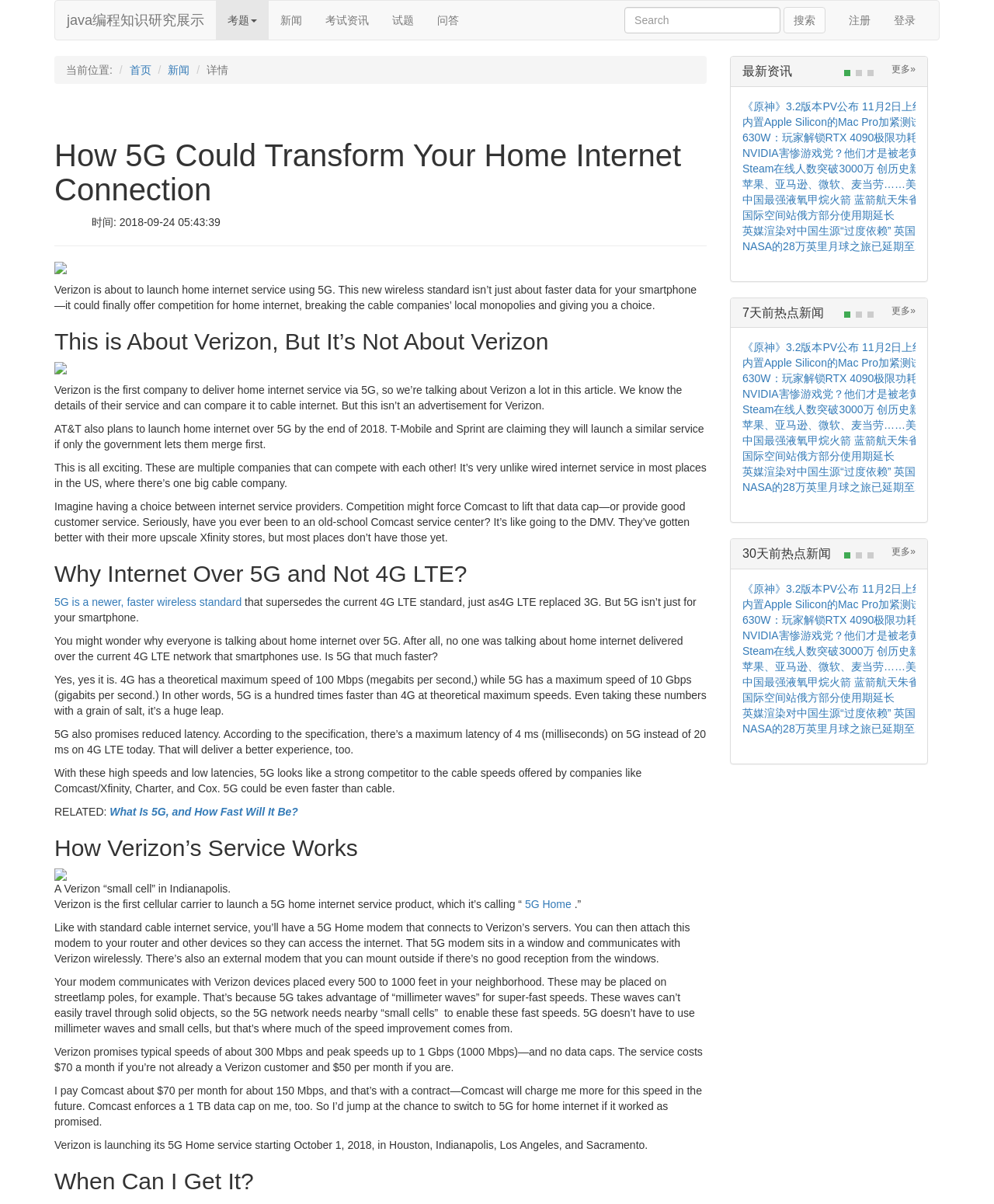Given the following UI element description: "630W：玩家解锁RTX 4090极限功耗", find the bounding box coordinates in the webpage screenshot.

[0.747, 0.109, 0.923, 0.119]